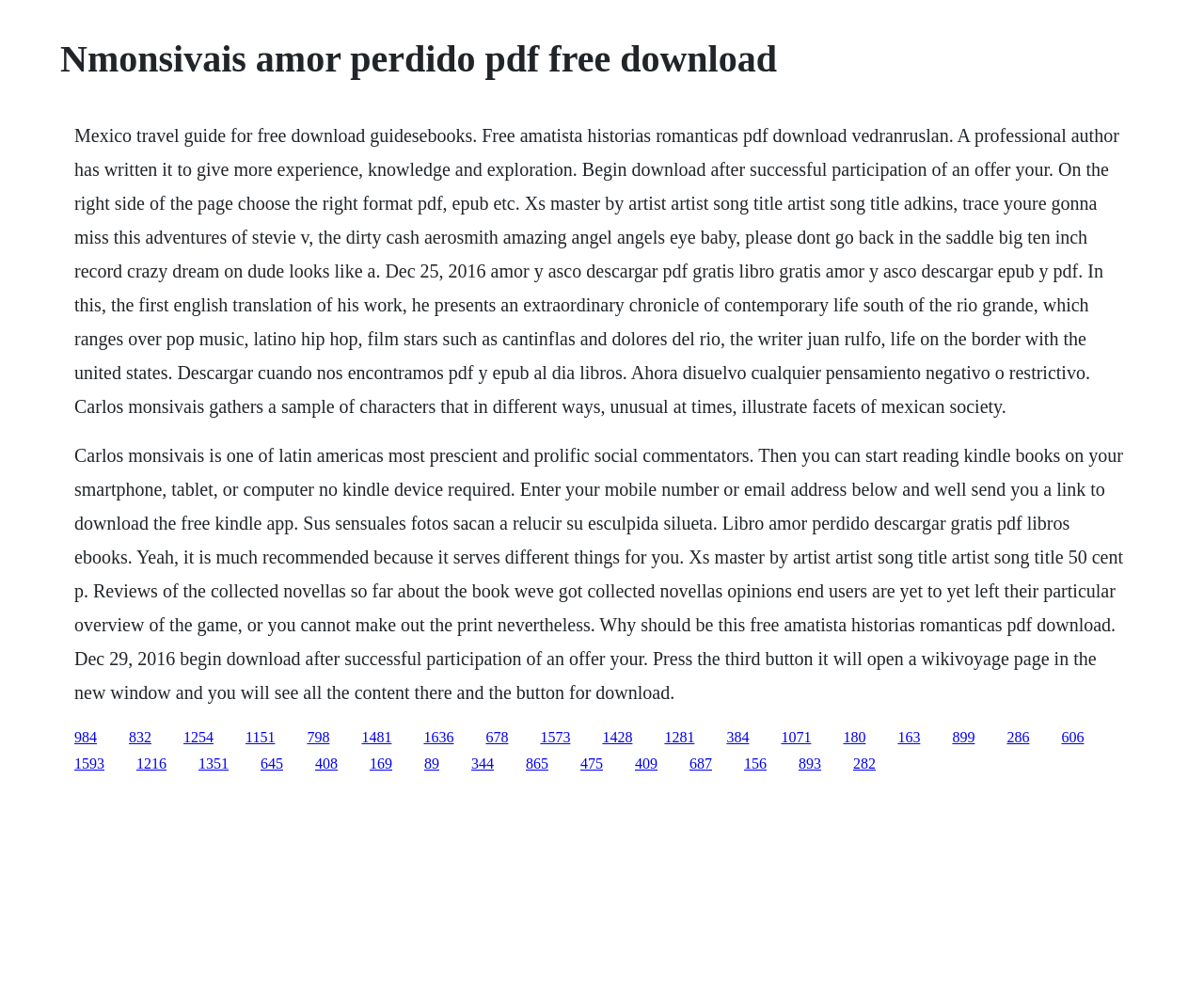Find and extract the text of the primary heading on the webpage.

Nmonsivais amor perdido pdf free download